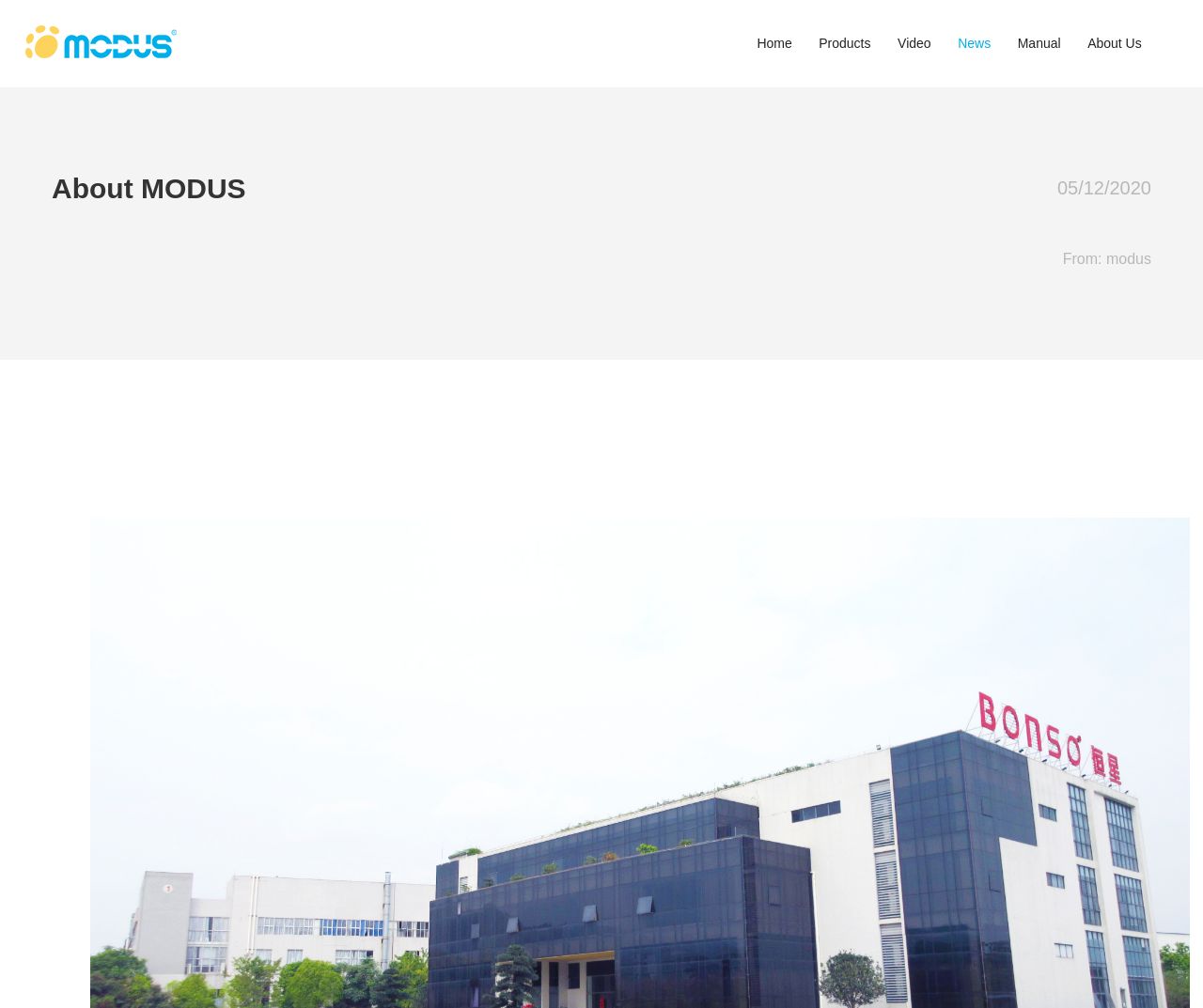Offer a comprehensive description of the webpage’s content and structure.

The webpage is about MODUS Company News, specifically Moduspets. At the top left, there is a small image of Moduspets. Below the image, there is a row of navigation links, including "Home", "Products", "Video", "News", "Manual", and "About Us". These links are aligned horizontally and take up the entire width of the page.

Below the navigation links, there is a larger heading that reads "About MODUS". This heading is centered and takes up most of the width of the page.

On the right side of the page, there is a section with a date "05/12/2020" and a label "From: modus". This section is positioned near the top right corner of the page.

There is also a large block of text that takes up most of the page's content area. The text is not summarized here, but it appears to be the main content of the page.

At the top of the page, there is another set of navigation links, which are duplicates of the ones below the image. These links are also aligned horizontally and take up the entire width of the page.